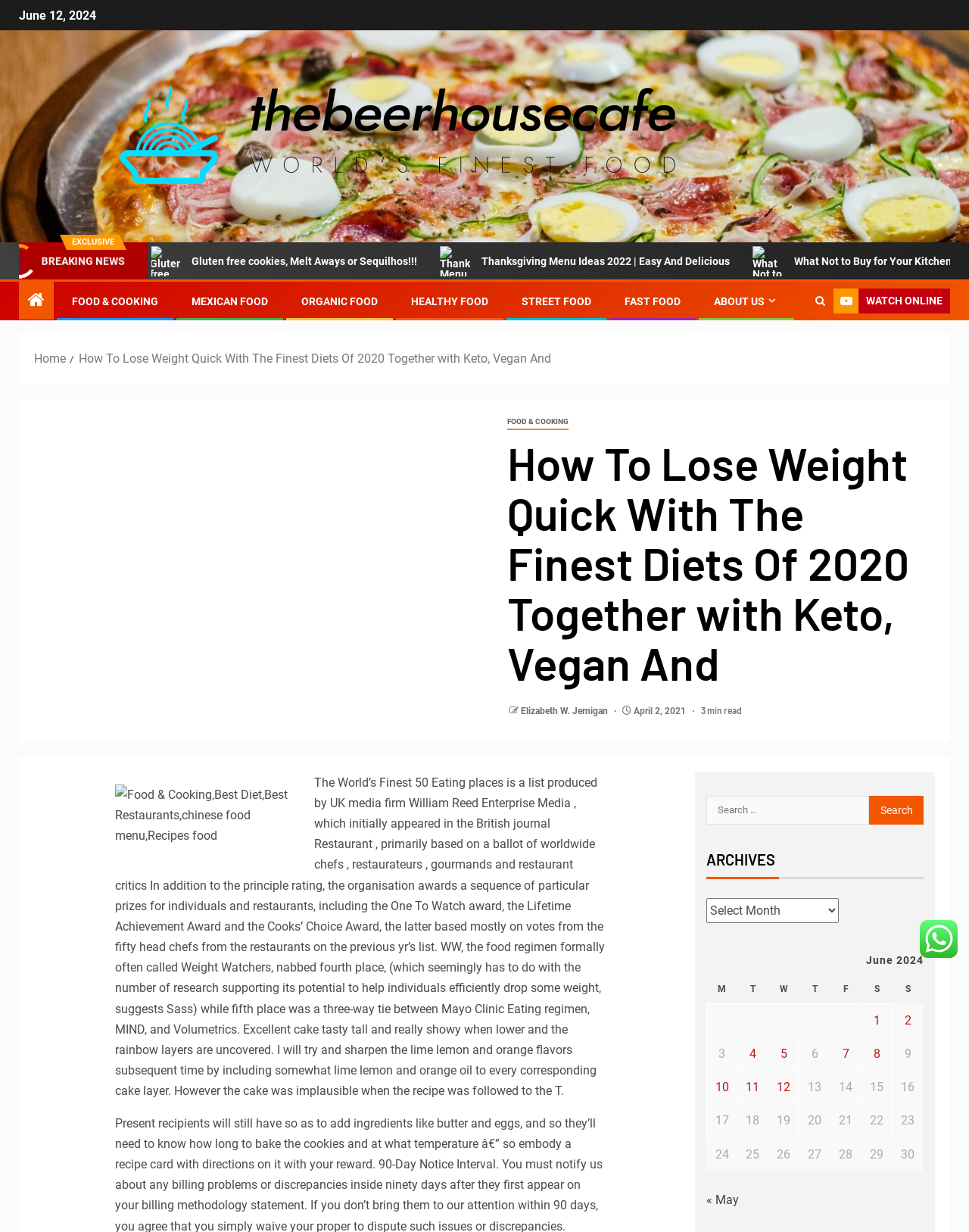Determine the bounding box coordinates for the clickable element required to fulfill the instruction: "Click on the 'WATCH ONLINE' button". Provide the coordinates as four float numbers between 0 and 1, i.e., [left, top, right, bottom].

[0.86, 0.234, 0.98, 0.255]